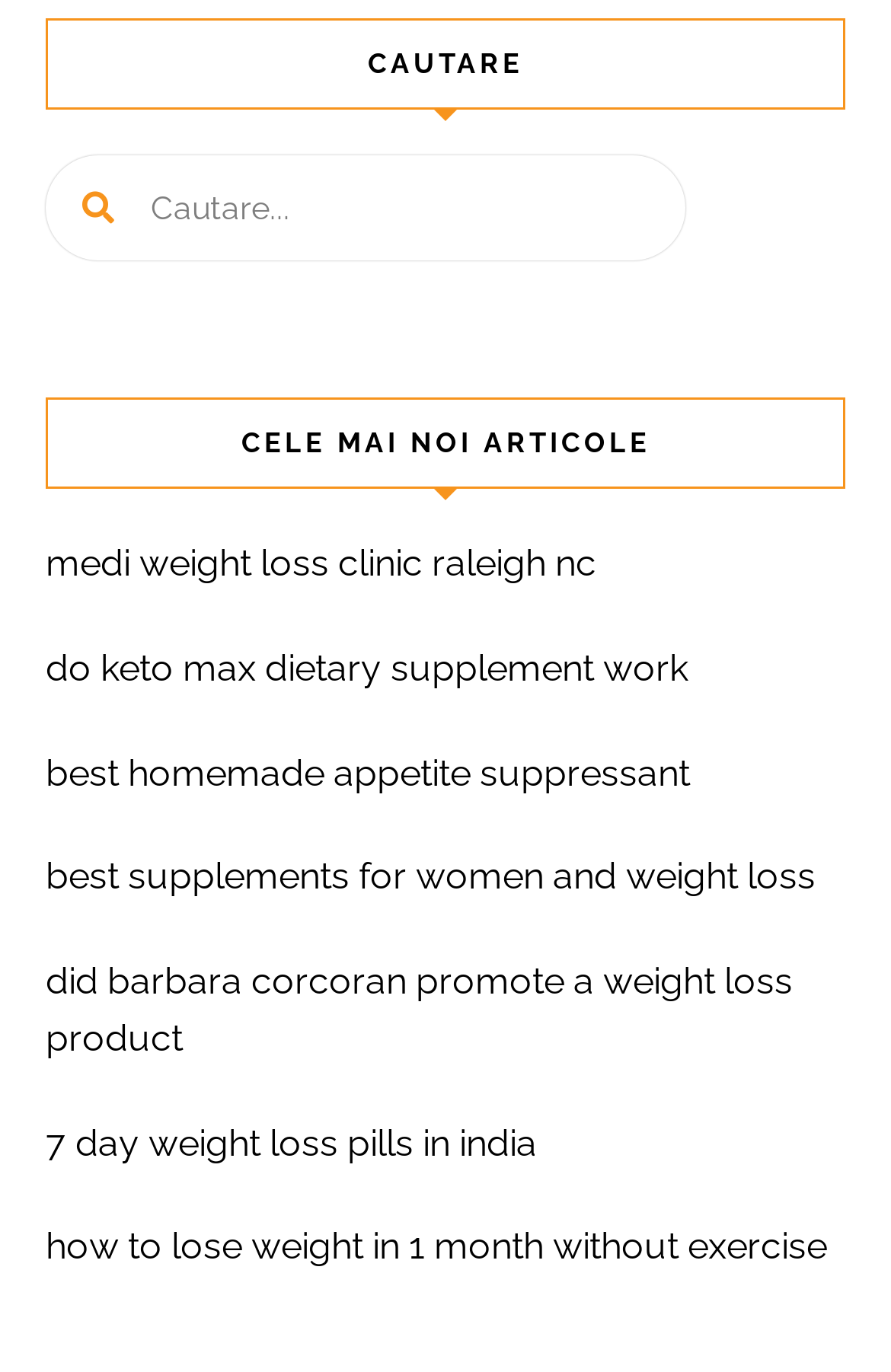Locate the bounding box coordinates of the clickable area to execute the instruction: "click on do keto max dietary supplement work". Provide the coordinates as four float numbers between 0 and 1, represented as [left, top, right, bottom].

[0.051, 0.471, 0.772, 0.503]